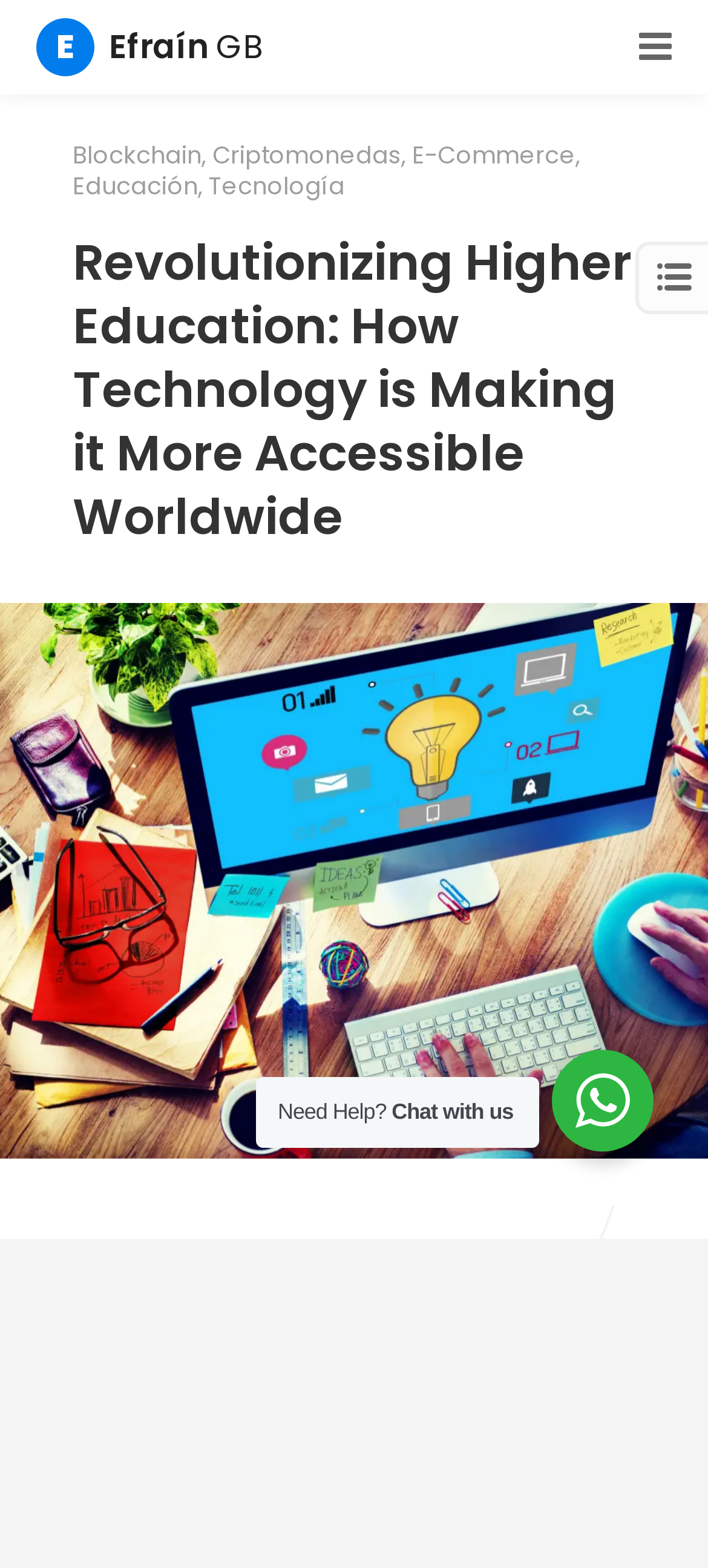How many headings are there on this webpage?
Look at the webpage screenshot and answer the question with a detailed explanation.

I counted the number of headings on the webpage and found that there are two headings: 'Revolutionizing Higher Education: How Technology is Making it More Accessible Worldwide' and 'Breaking down financial barriers in education with technology'.